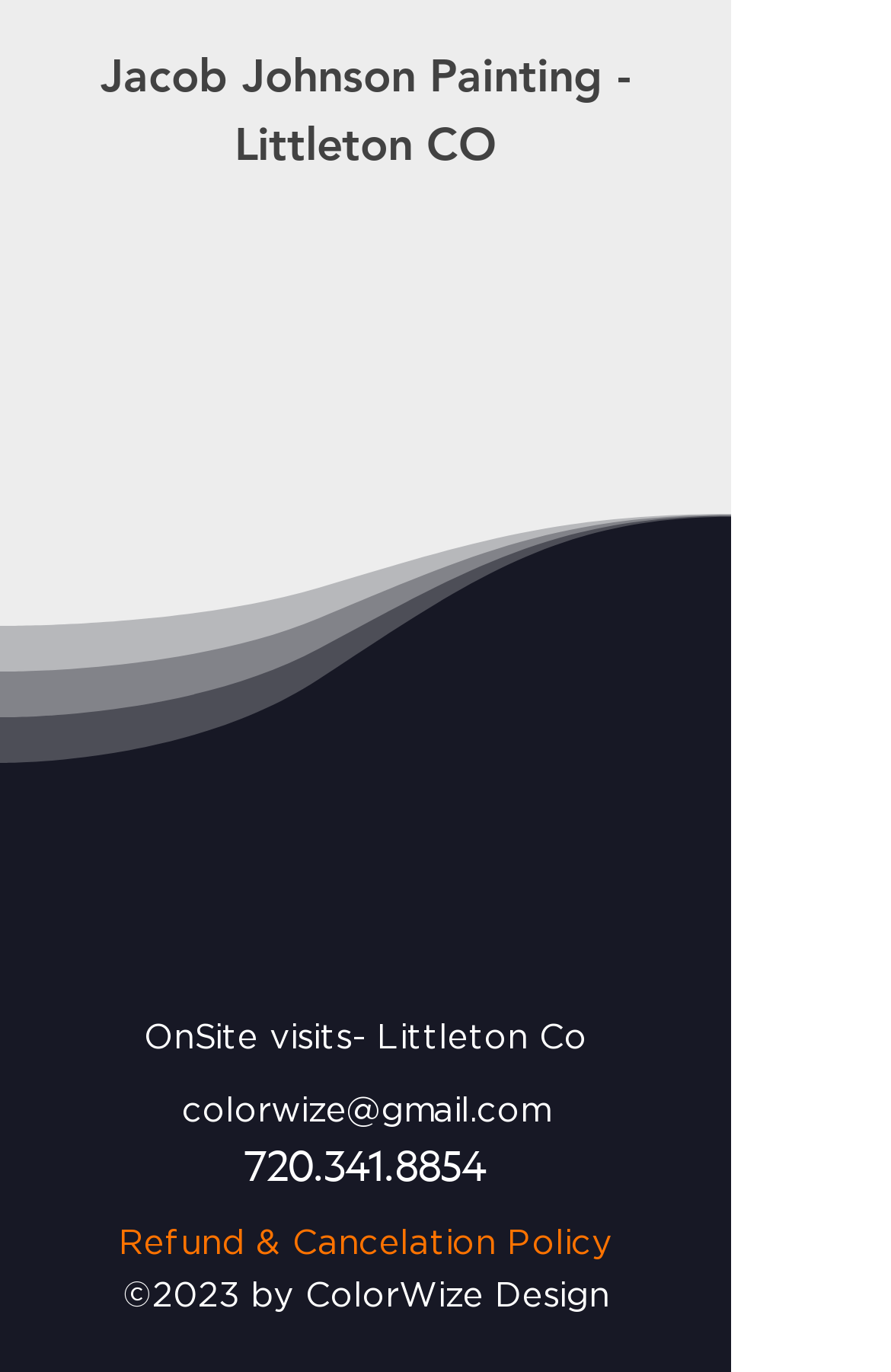Show the bounding box coordinates for the element that needs to be clicked to execute the following instruction: "Read Refund & Cancelation Policy". Provide the coordinates in the form of four float numbers between 0 and 1, i.e., [left, top, right, bottom].

[0.133, 0.894, 0.687, 0.919]